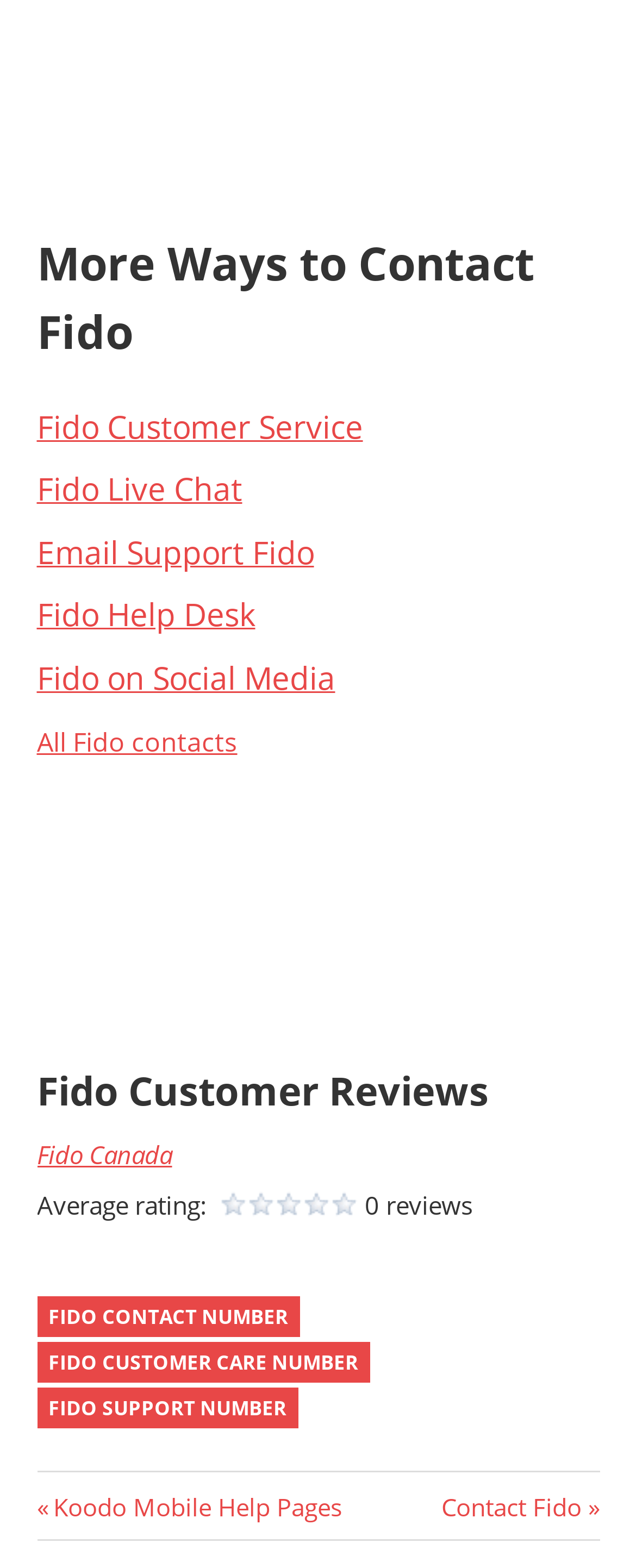Locate the bounding box coordinates of the element that should be clicked to fulfill the instruction: "Contact Fido Customer Service".

[0.058, 0.258, 0.571, 0.286]